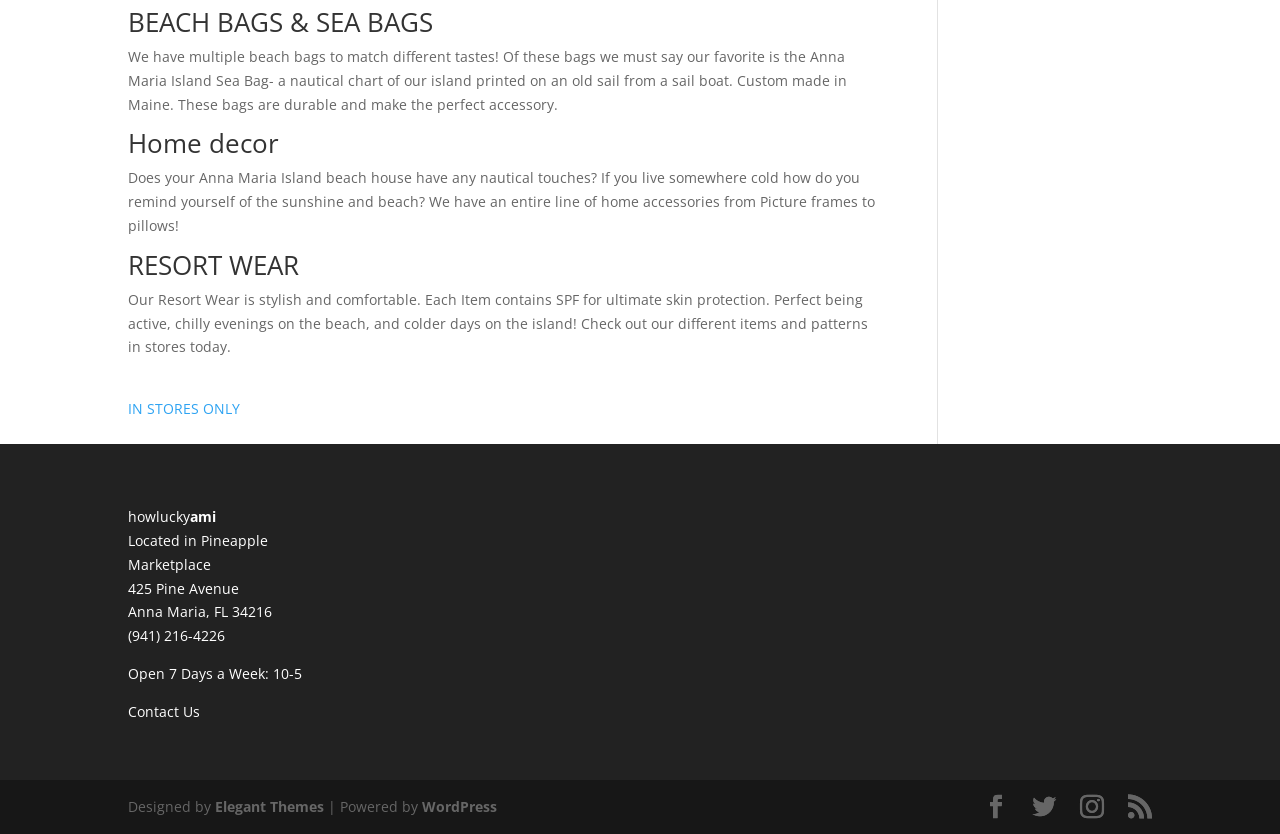Give the bounding box coordinates for the element described as: "Contact Us".

[0.1, 0.841, 0.156, 0.864]